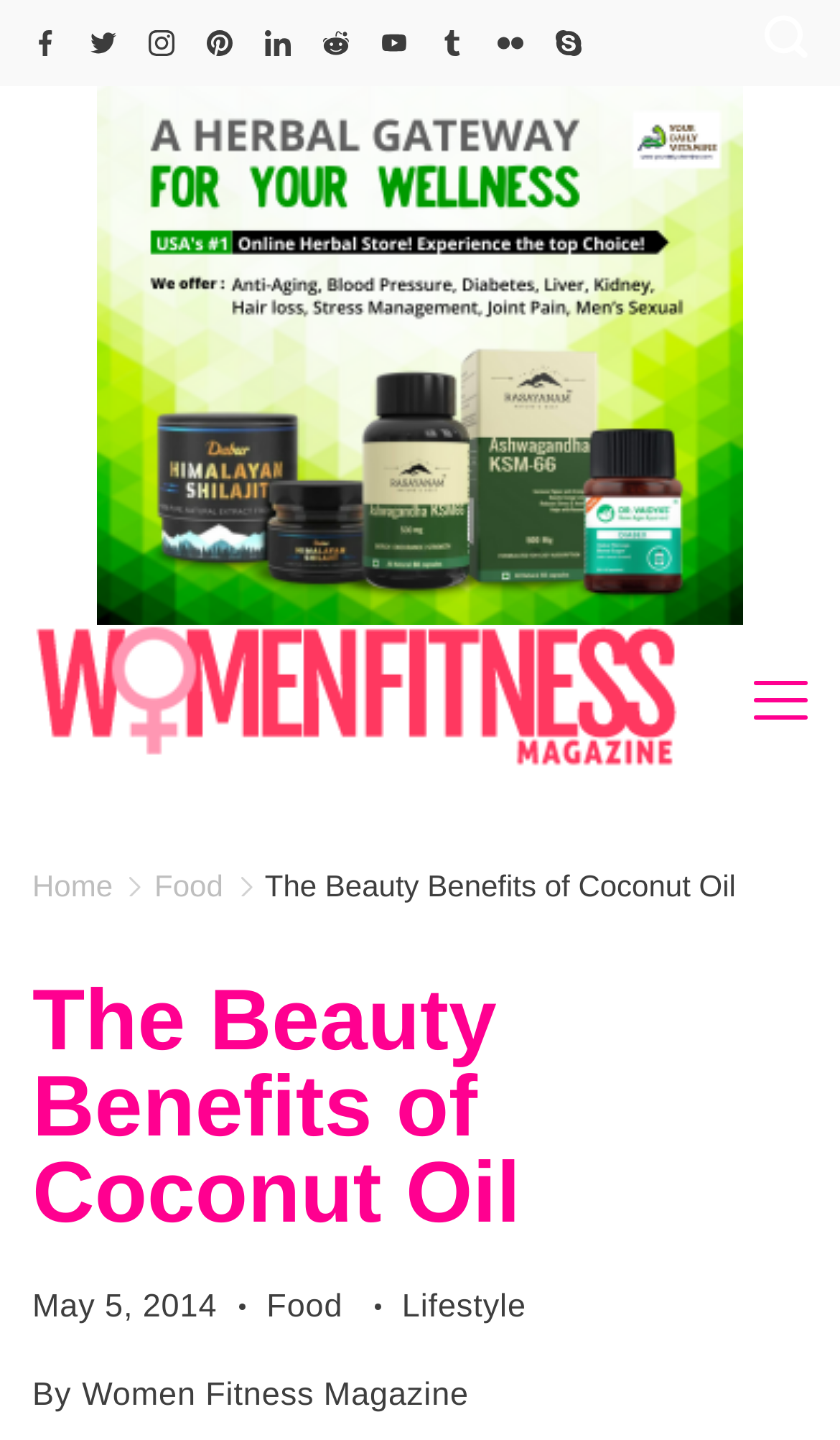Carefully observe the image and respond to the question with a detailed answer:
What is the topic of the article?

I inferred the topic of the article by looking at the heading 'The Beauty Benefits of Coconut Oil', which suggests that the article is about the benefits of coconut oil for beauty purposes.